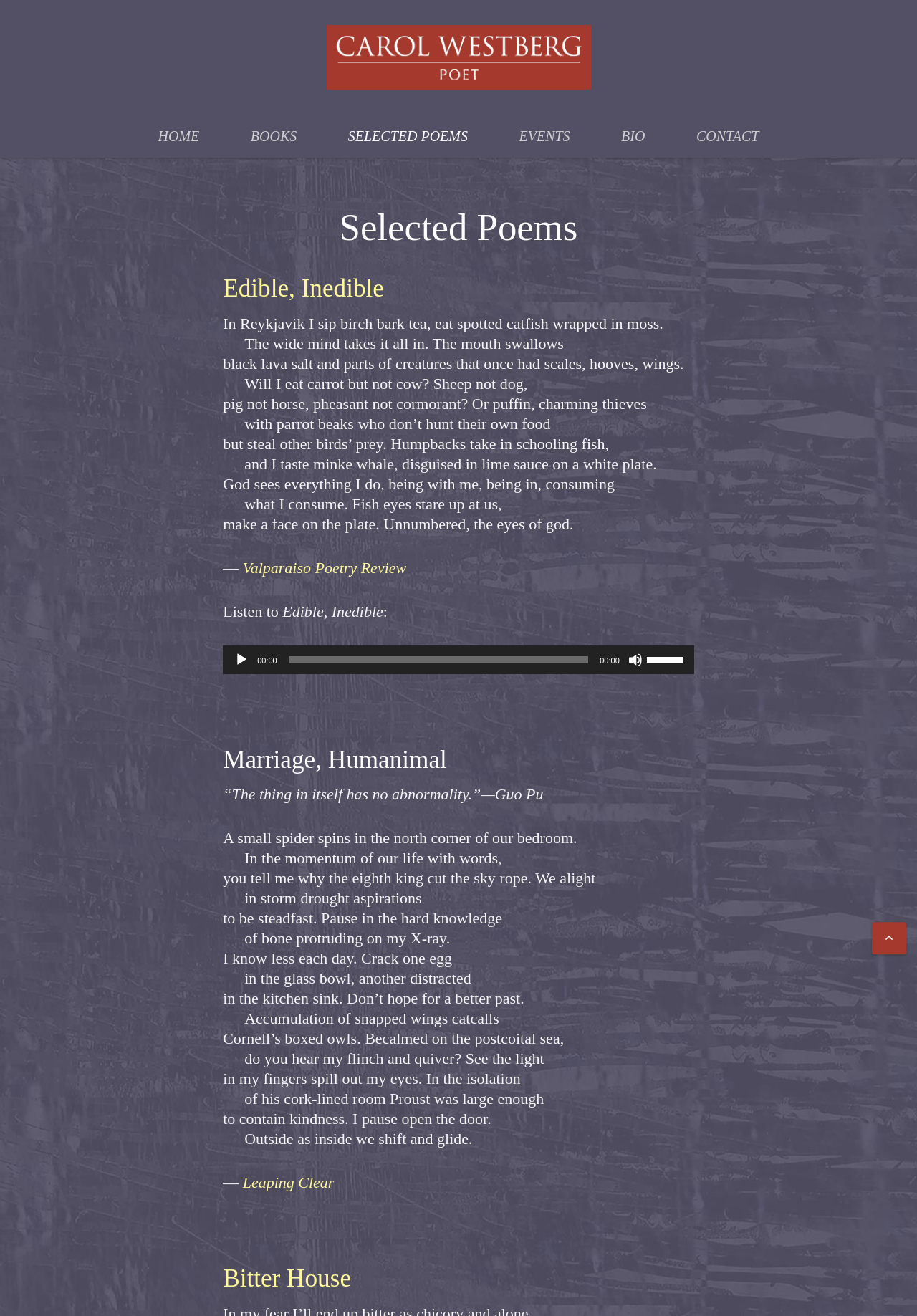Please predict the bounding box coordinates (top-left x, top-left y, bottom-right x, bottom-right y) for the UI element in the screenshot that fits the description: aria-label="Carol Westberg - poet"

[0.356, 0.019, 0.644, 0.068]